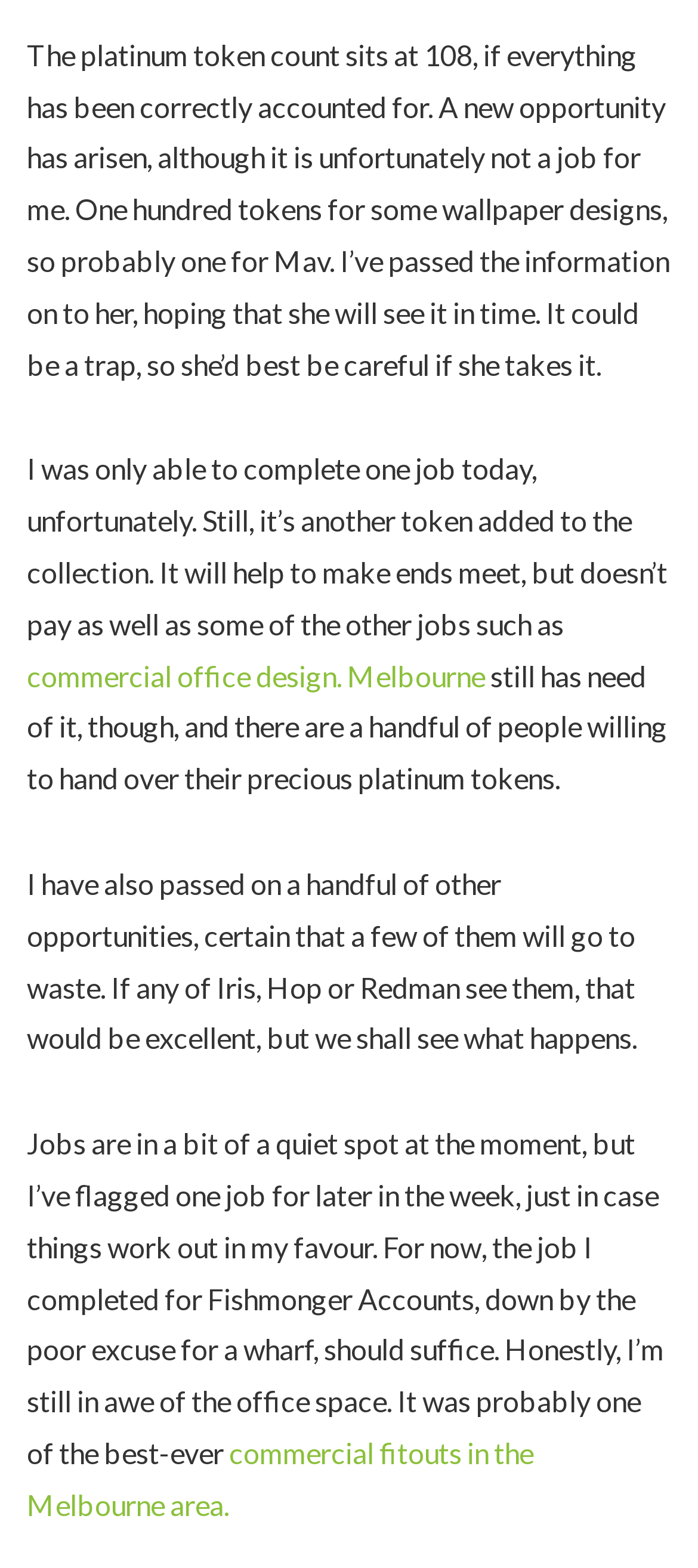Determine the bounding box coordinates for the HTML element mentioned in the following description: "commercial office design. Melbourne". The coordinates should be a list of four floats ranging from 0 to 1, represented as [left, top, right, bottom].

[0.038, 0.42, 0.695, 0.441]